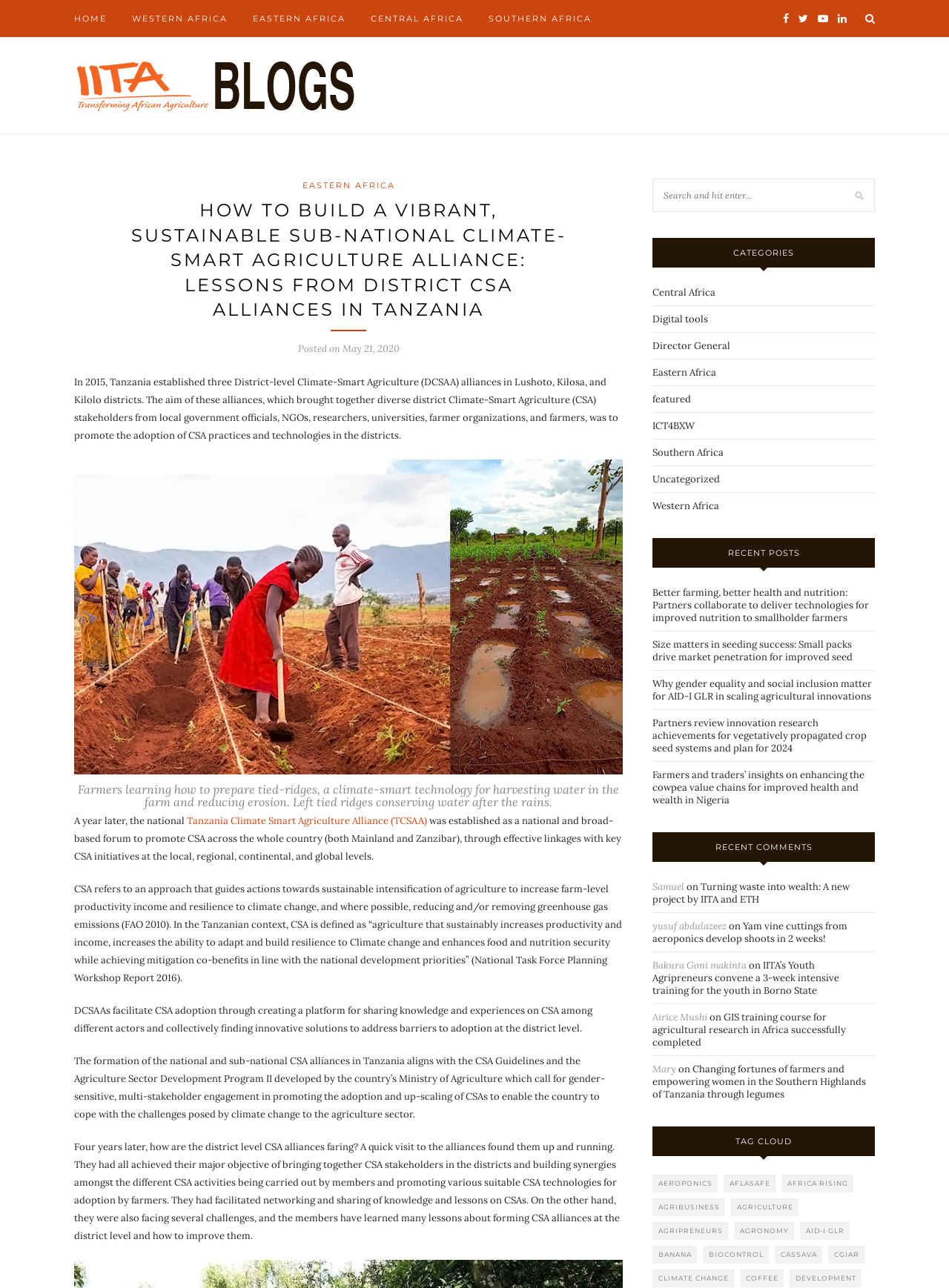Given the webpage screenshot and the description, determine the bounding box coordinates (top-left x, top-left y, bottom-right x, bottom-right y) that define the location of the UI element matching this description: Coffee

[0.78, 0.986, 0.826, 0.999]